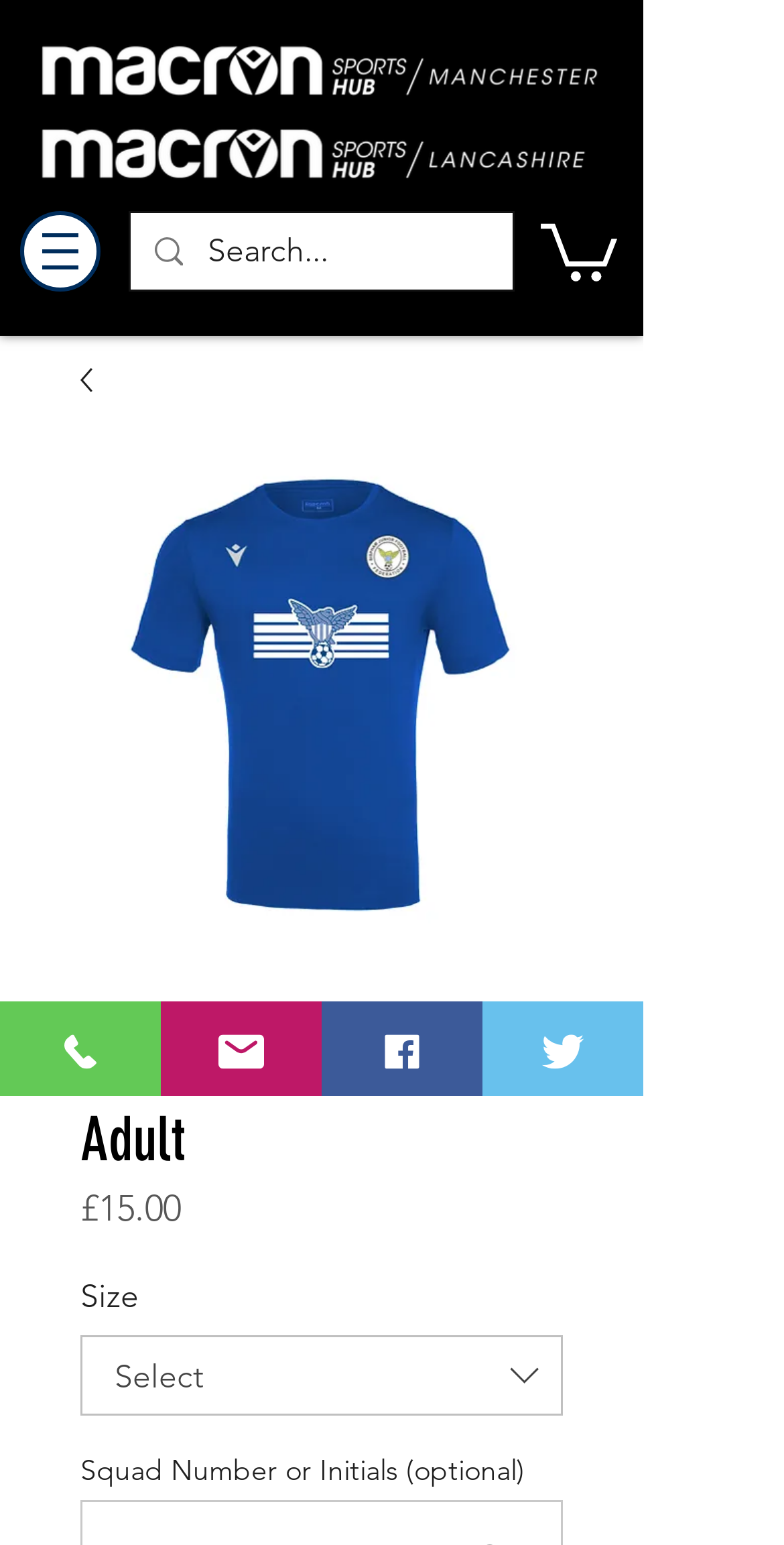Provide a brief response to the question below using a single word or phrase: 
How many social media links are there?

4